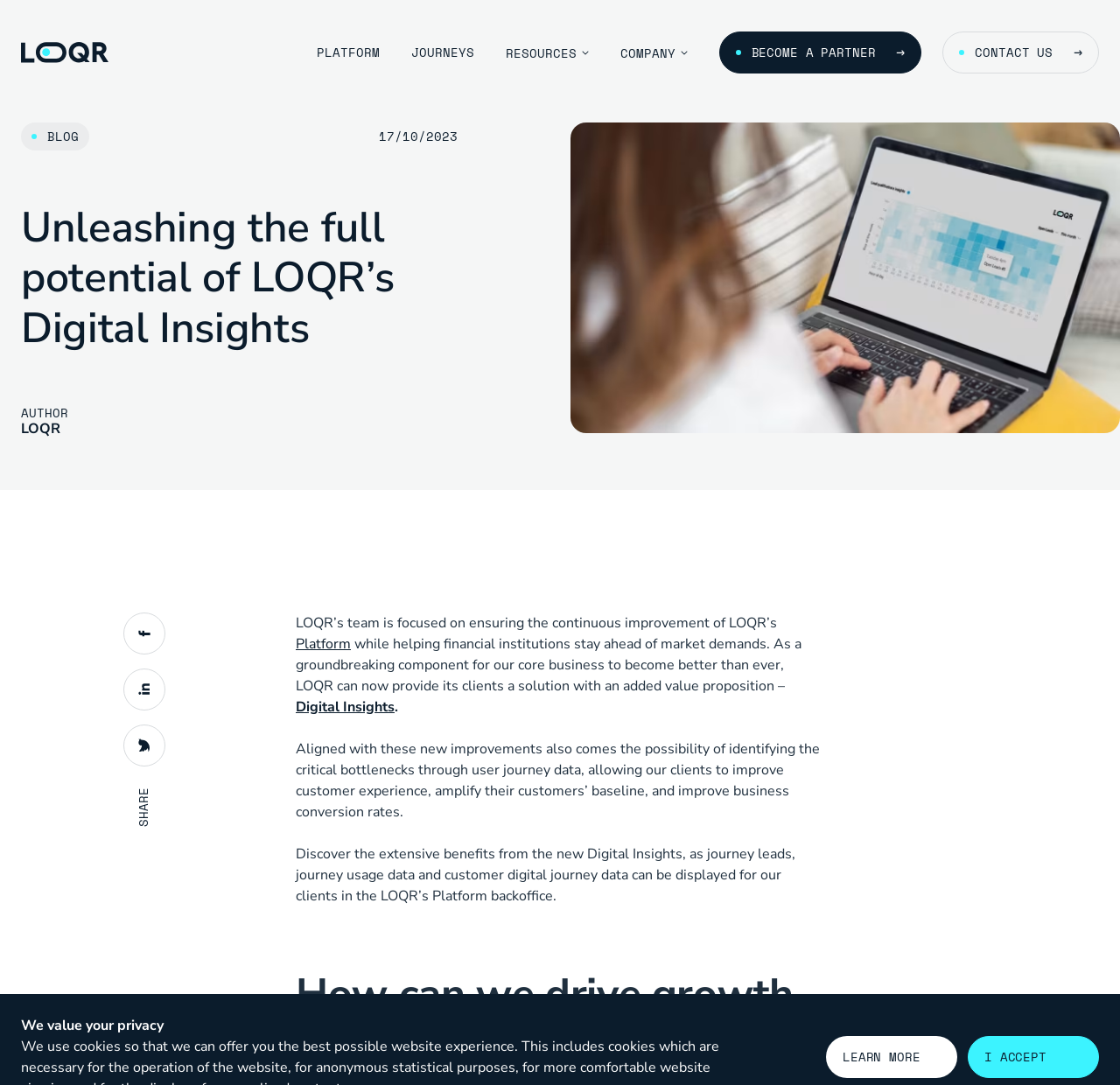What is the purpose of LOQR's team?
Please provide a comprehensive answer based on the visual information in the image.

The question asks for the purpose of LOQR's team. By reading the webpage content, I found that LOQR's team is focused on ensuring the continuous improvement of LOQR's Platform, which means they work to make the platform better and more effective.